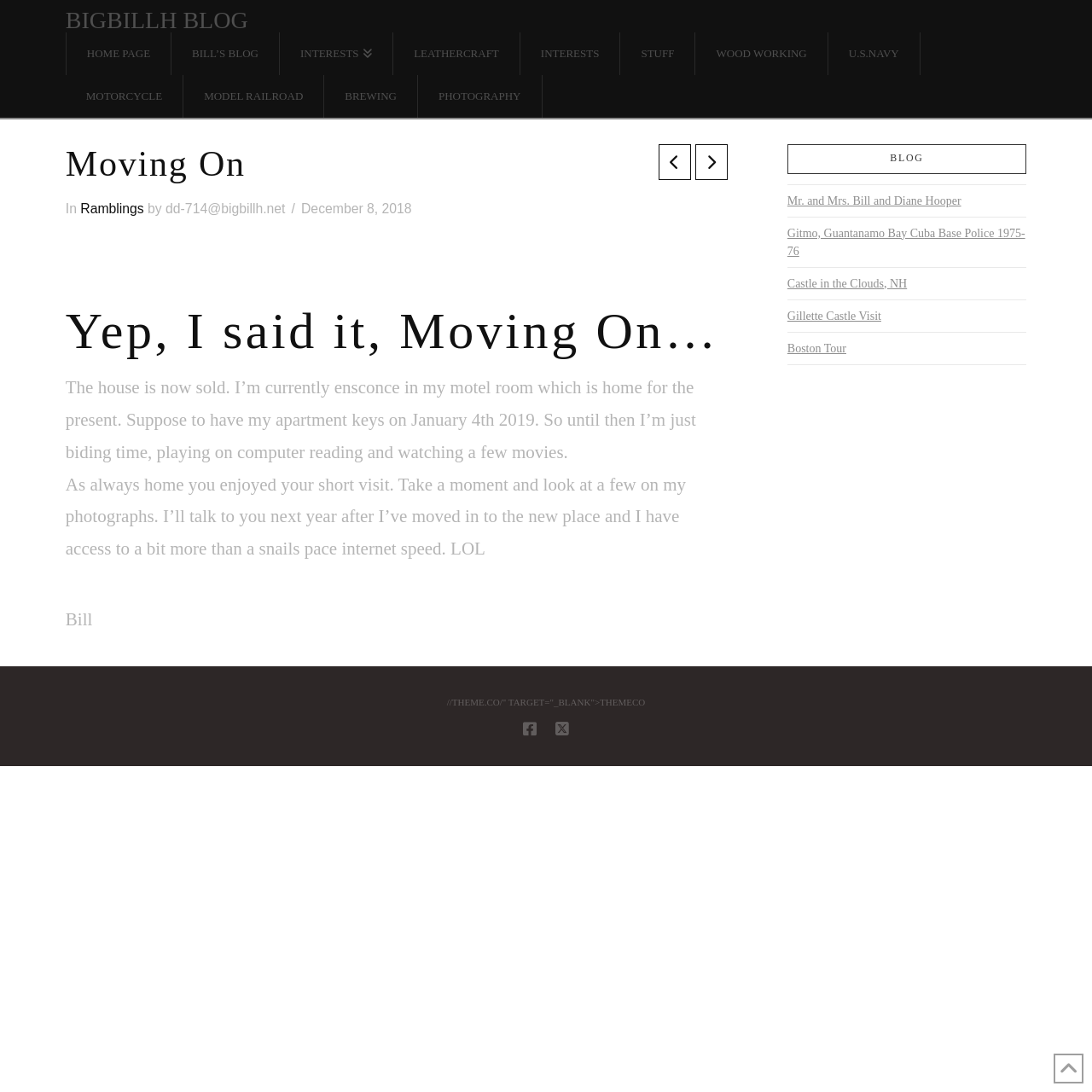What is the blogger currently staying in?
Based on the visual content, answer with a single word or a brief phrase.

motel room